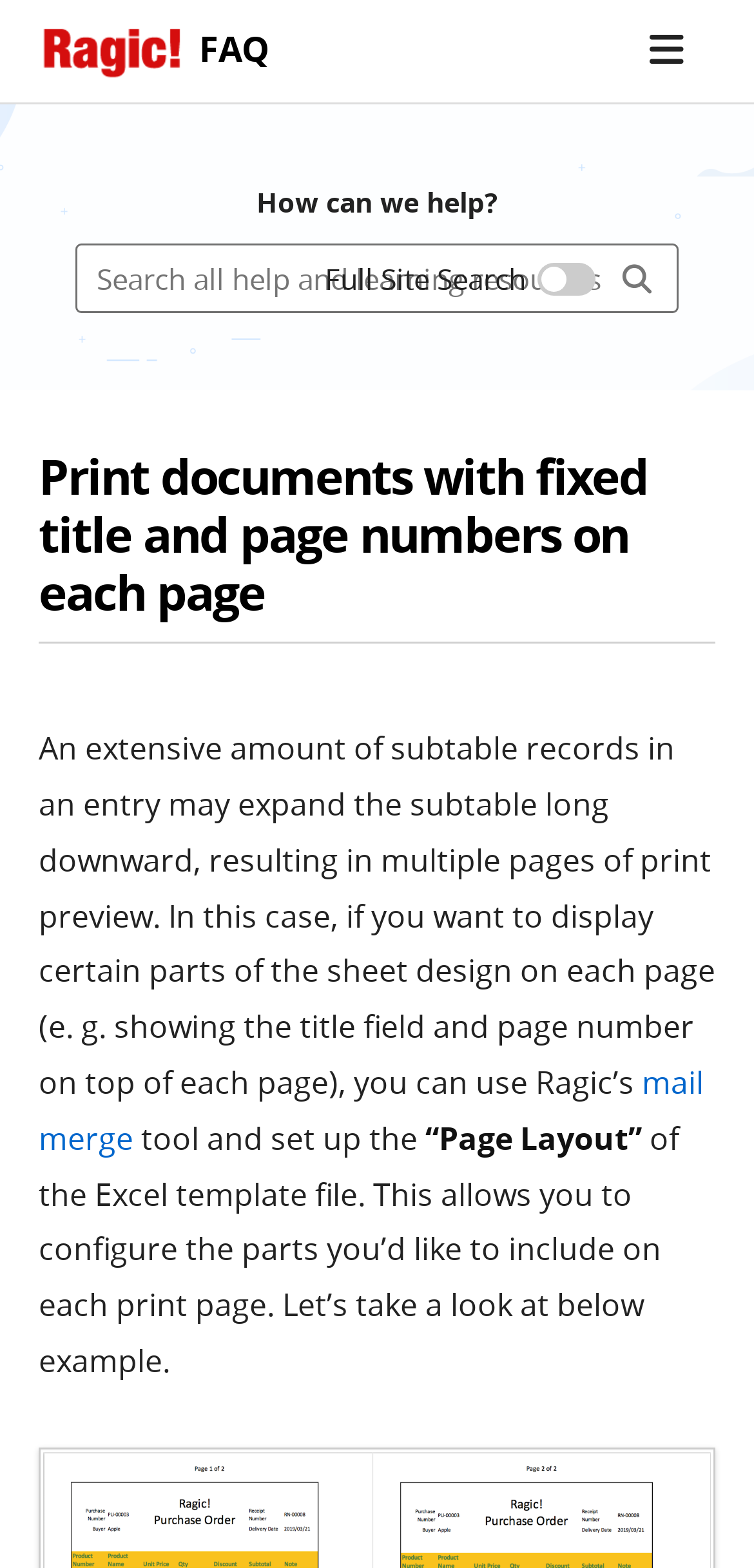What is the topic of the webpage?
Refer to the image and give a detailed answer to the question.

The webpage is focused on the topic of printing documents with fixed title and page numbers on each page, as indicated by the heading element 'Print documents with fixed title and page numbers on each page'.